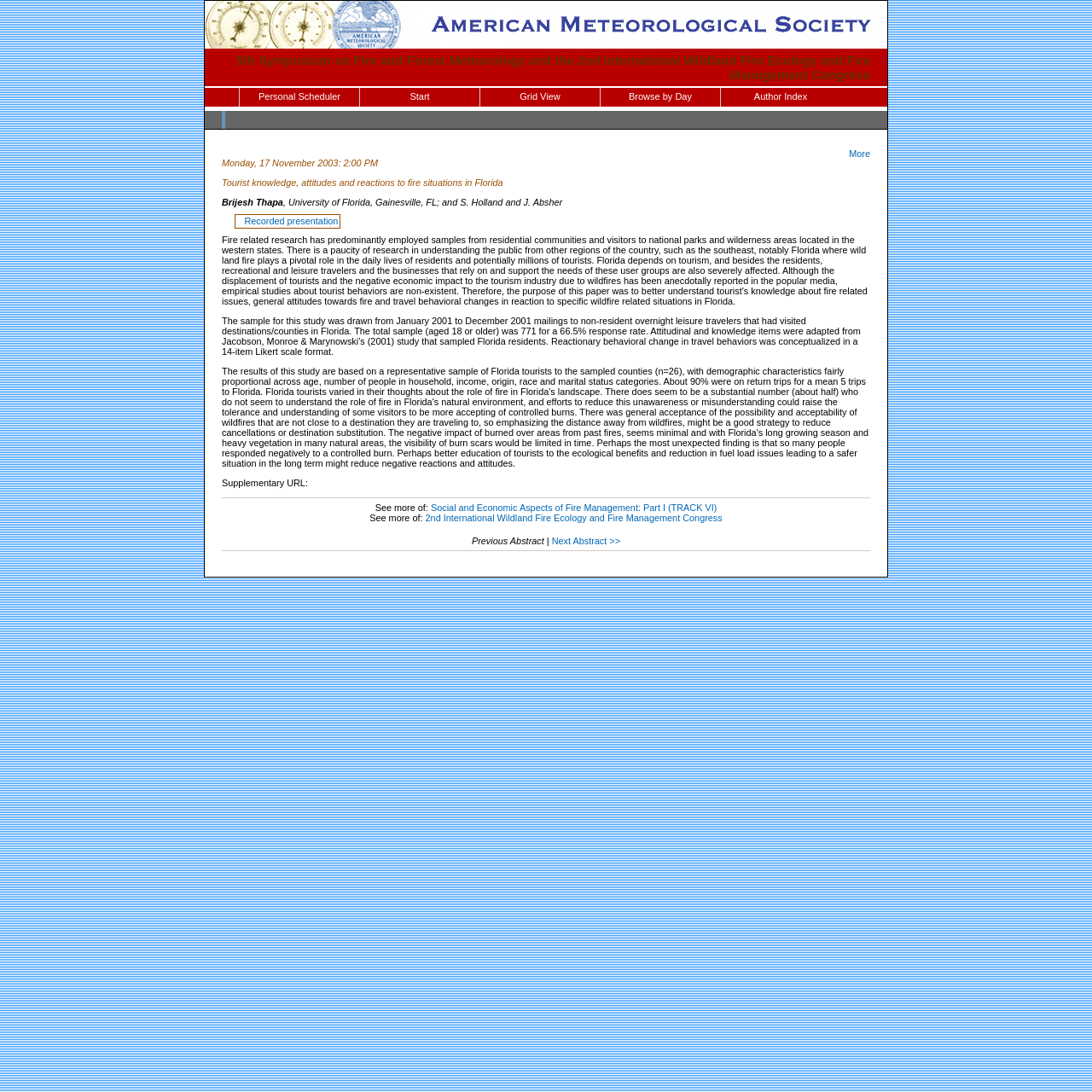Give a one-word or phrase response to the following question: How many links are there in the navigation menu?

5